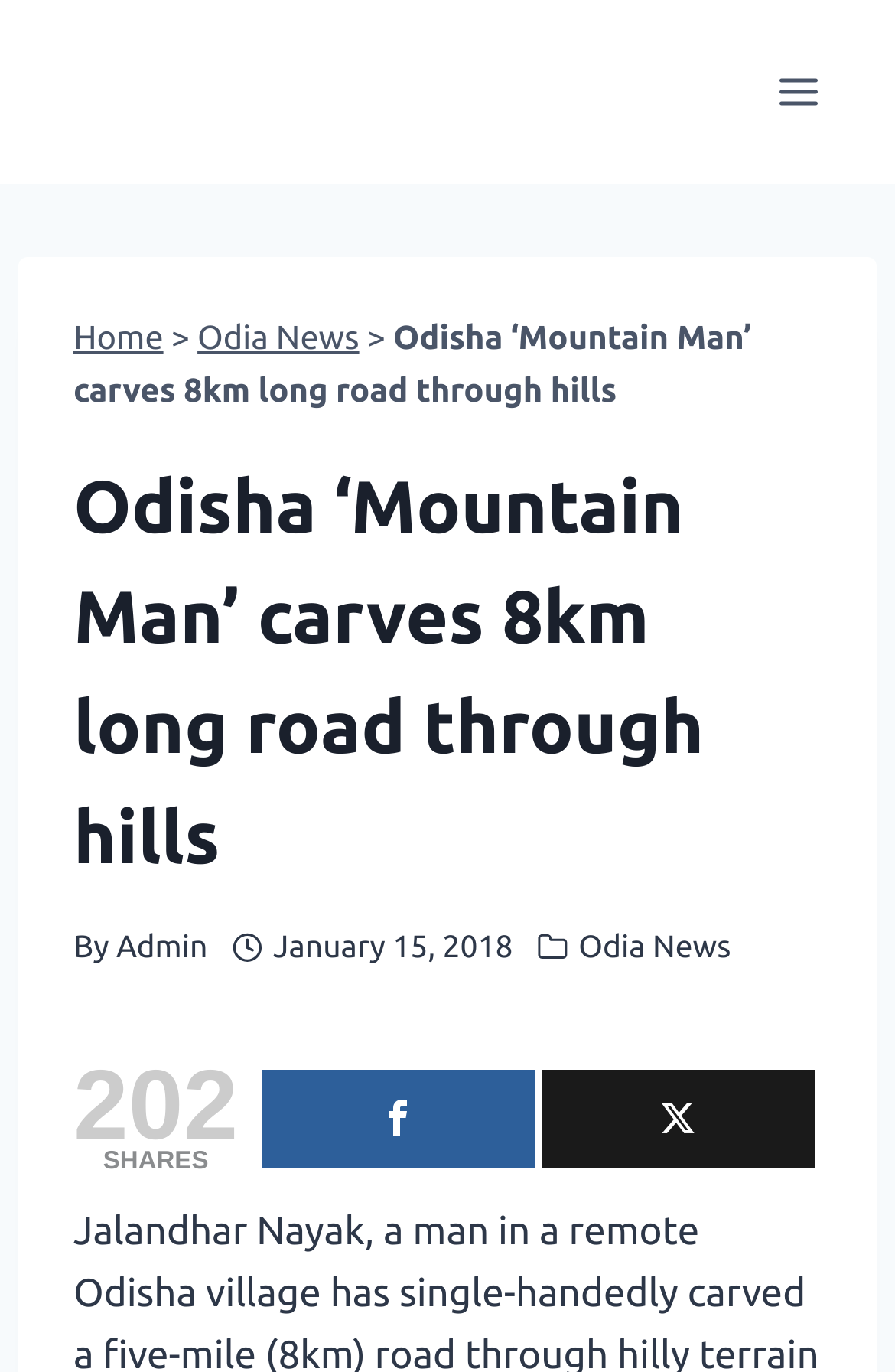Bounding box coordinates must be specified in the format (top-left x, top-left y, bottom-right x, bottom-right y). All values should be floating point numbers between 0 and 1. What are the bounding box coordinates of the UI element described as: alt="Incredible Orissa"

[0.062, 0.035, 0.703, 0.099]